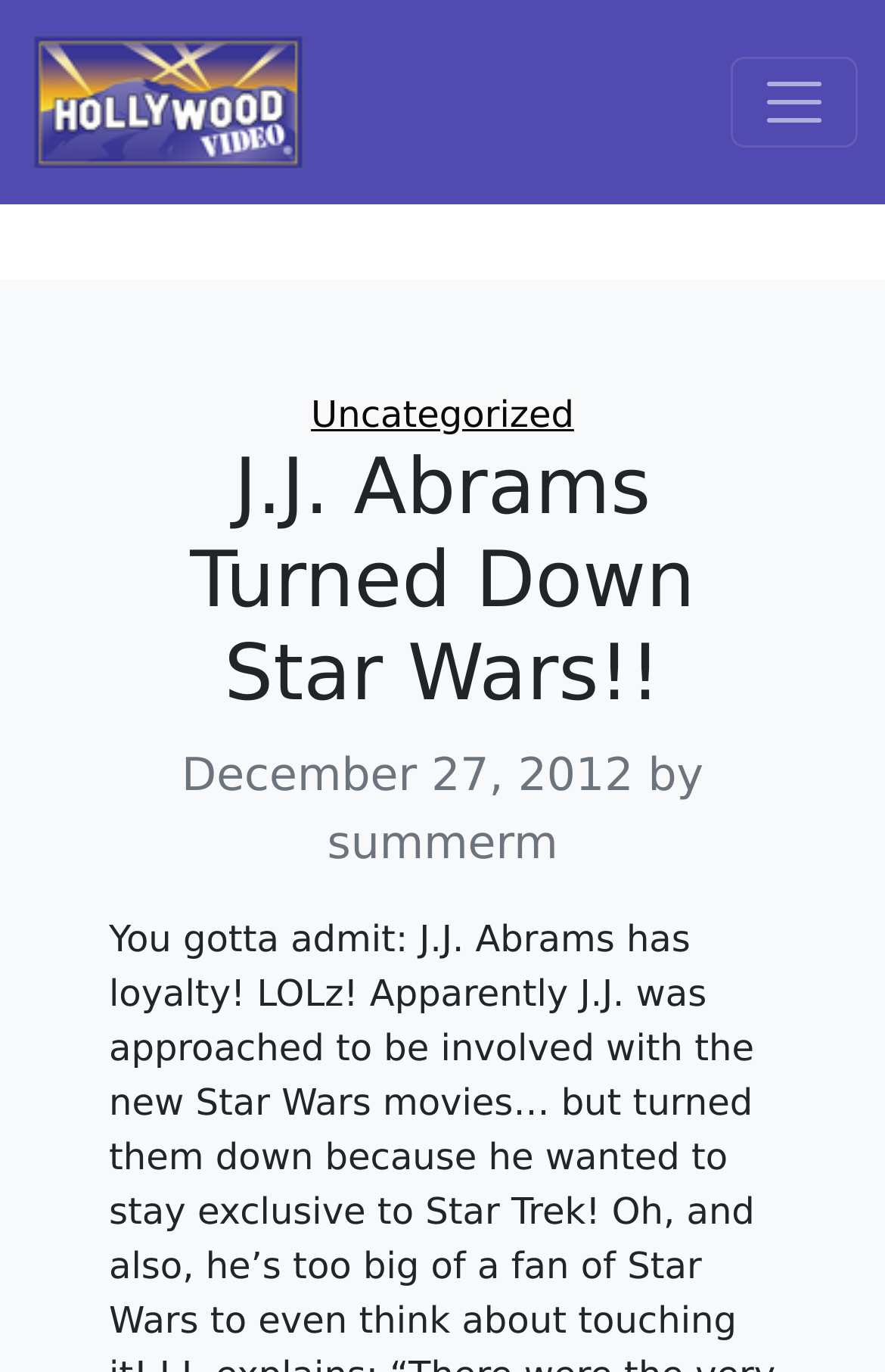Based on the image, please respond to the question with as much detail as possible:
What is the logo of this website?

I found the logo by looking at the top-left corner of the webpage, where I saw an image with the text 'Hollywood Video Logo'.